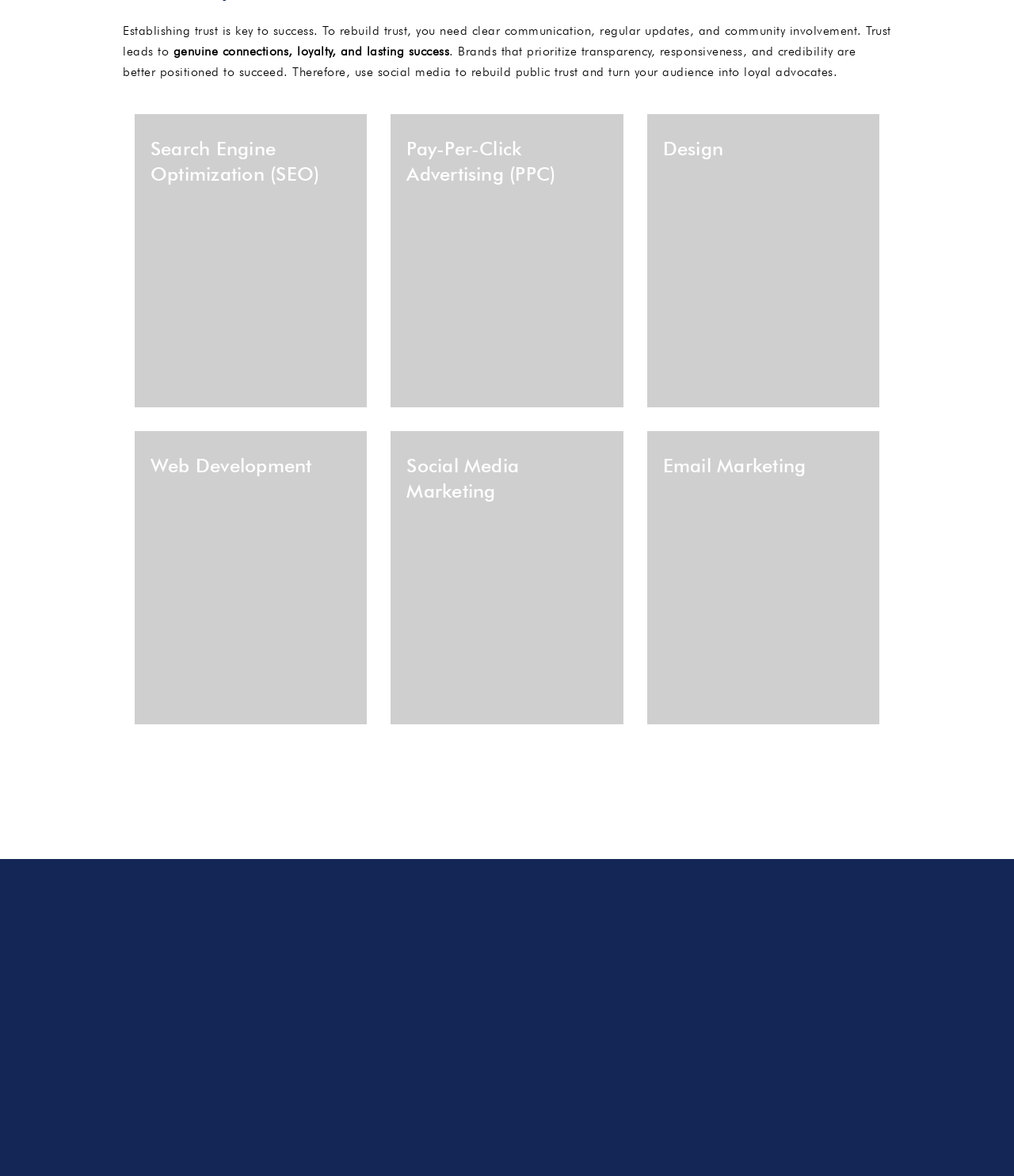Bounding box coordinates must be specified in the format (top-left x, top-left y, bottom-right x, bottom-right y). All values should be floating point numbers between 0 and 1. What are the bounding box coordinates of the UI element described as: name="your-email" placeholder="Your Email"

[0.398, 0.895, 0.585, 0.922]